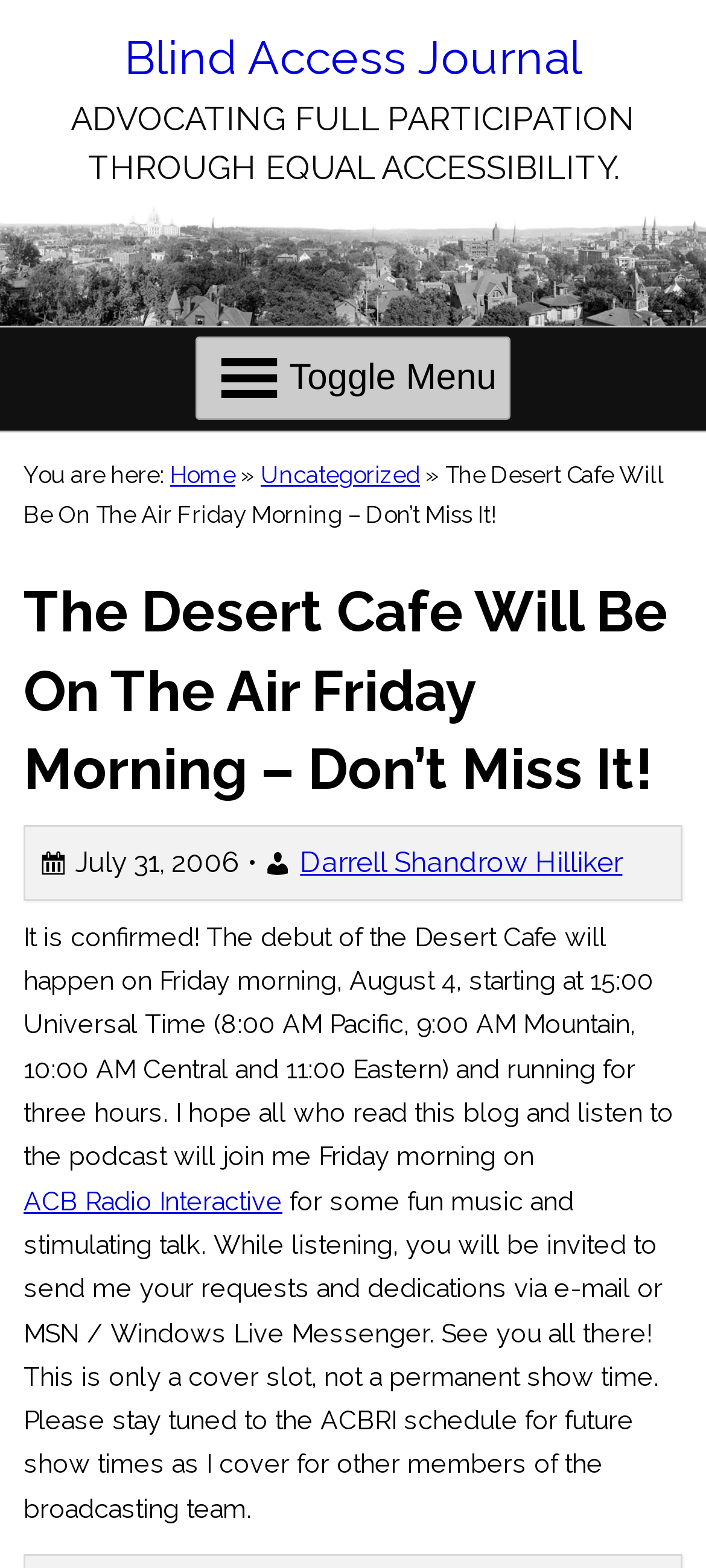What is the date of the post?
Deliver a detailed and extensive answer to the question.

I obtained the answer by looking at the StaticText element with the date format, which is 'July 31, 2006 •'.